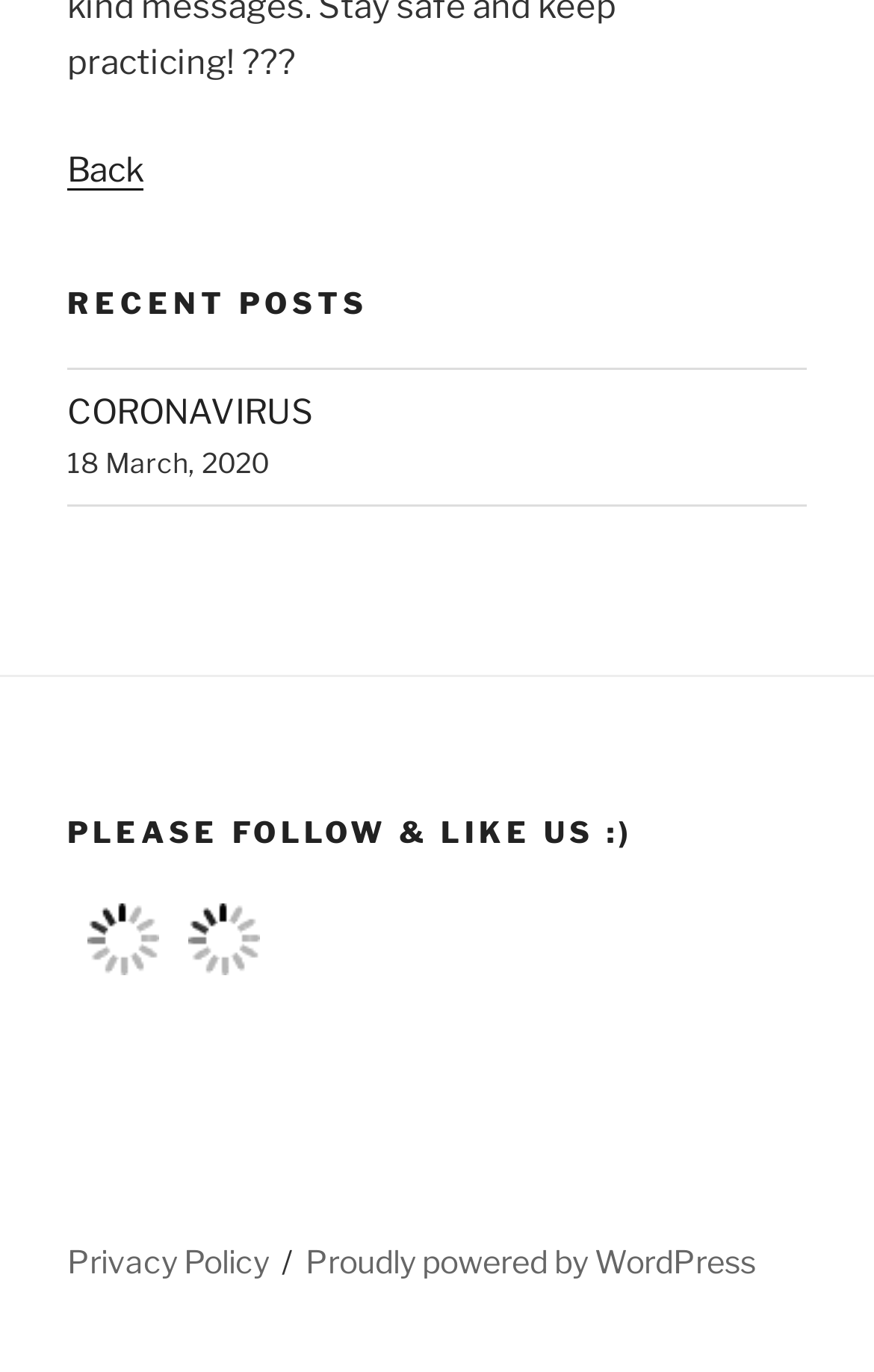Determine the bounding box coordinates of the UI element that matches the following description: "Proudly powered by WordPress". The coordinates should be four float numbers between 0 and 1 in the format [left, top, right, bottom].

[0.342, 0.867, 0.846, 0.893]